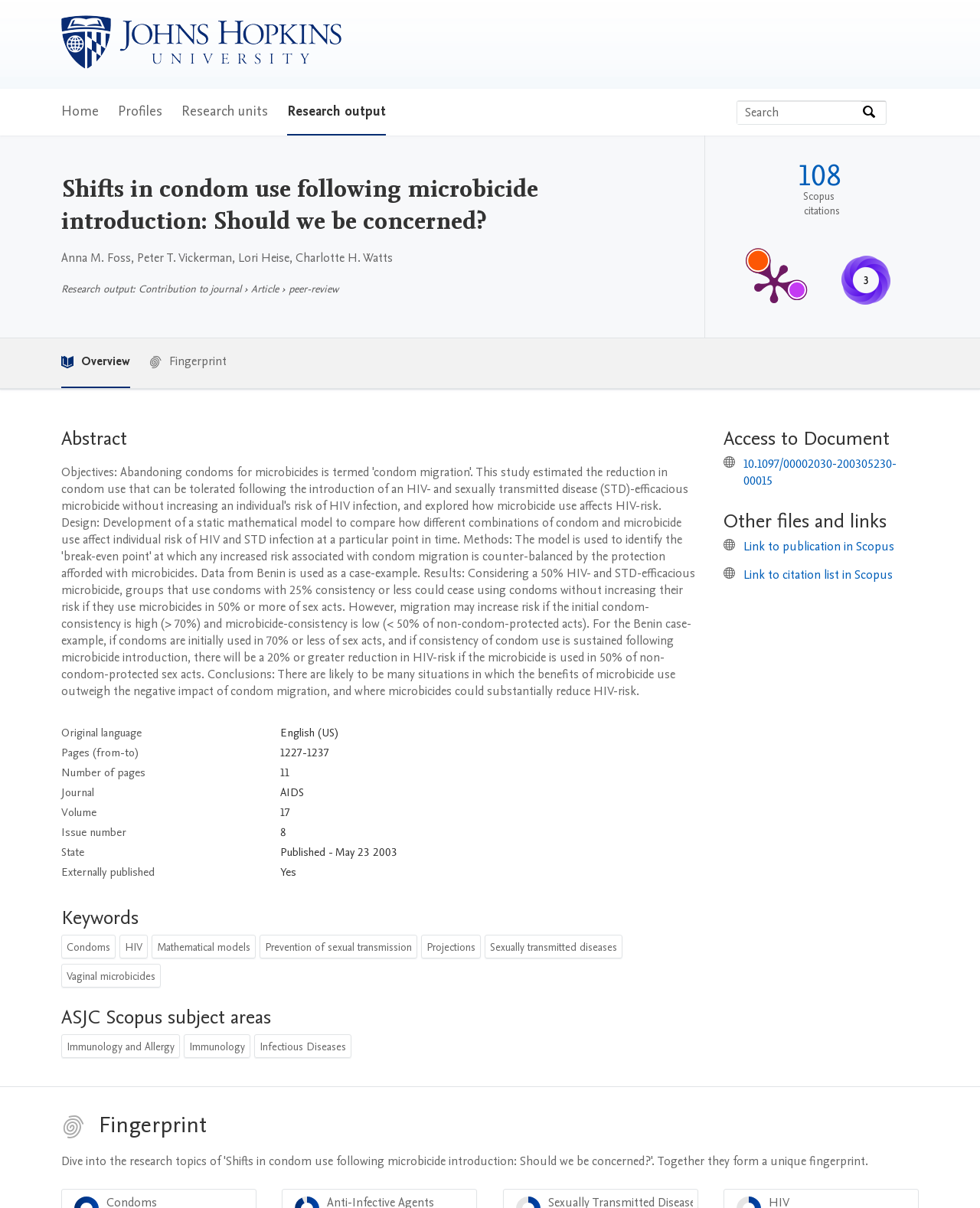What is the name of the university?
Based on the image, answer the question in a detailed manner.

I found the answer by looking at the top-left corner of the webpage, where the university logo and name are displayed.